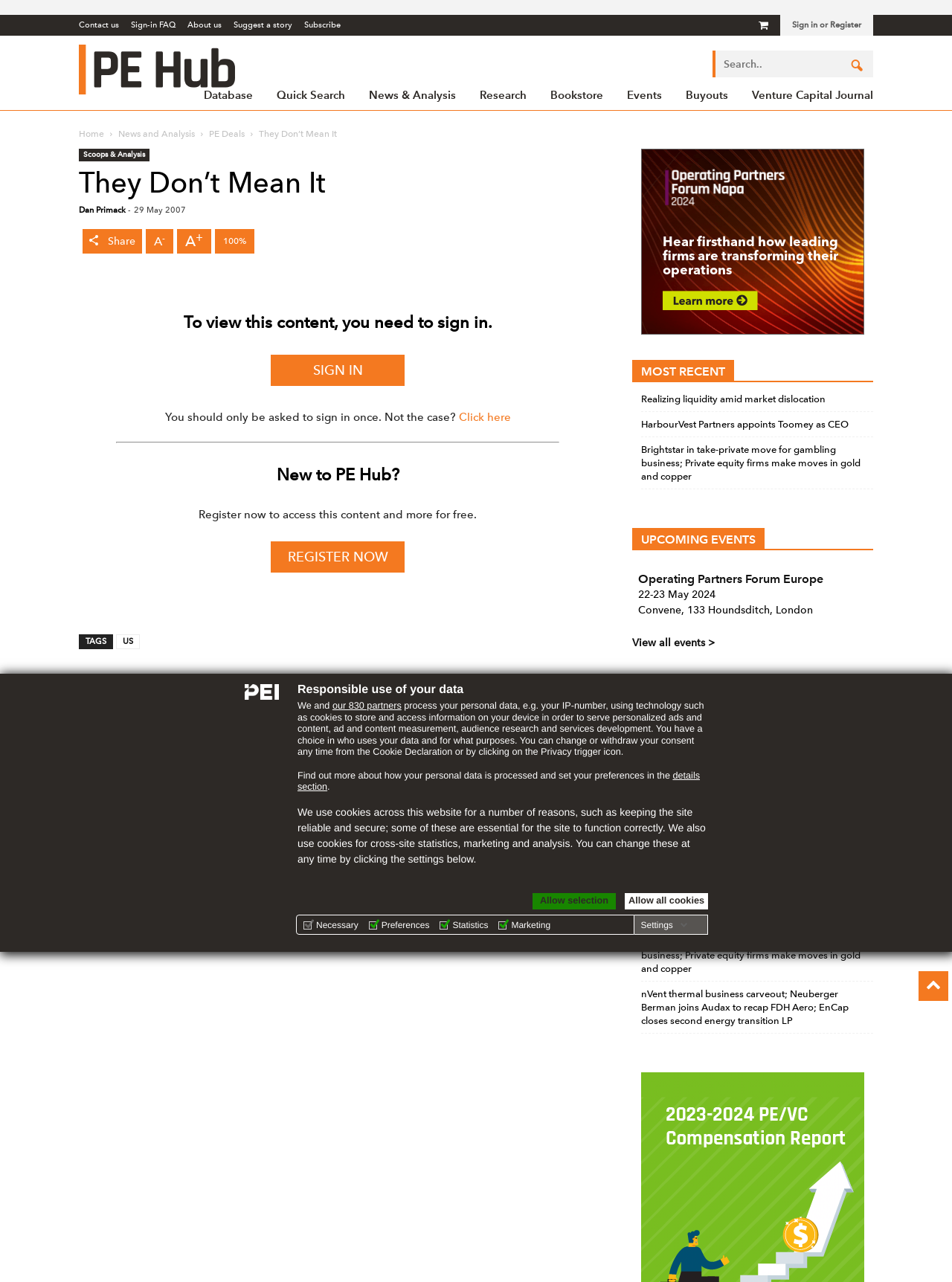Please specify the bounding box coordinates in the format (top-left x, top-left y, bottom-right x, bottom-right y), with values ranging from 0 to 1. Identify the bounding box for the UI component described as follows: Venture Capital Journal

[0.542, 0.848, 0.645, 0.856]